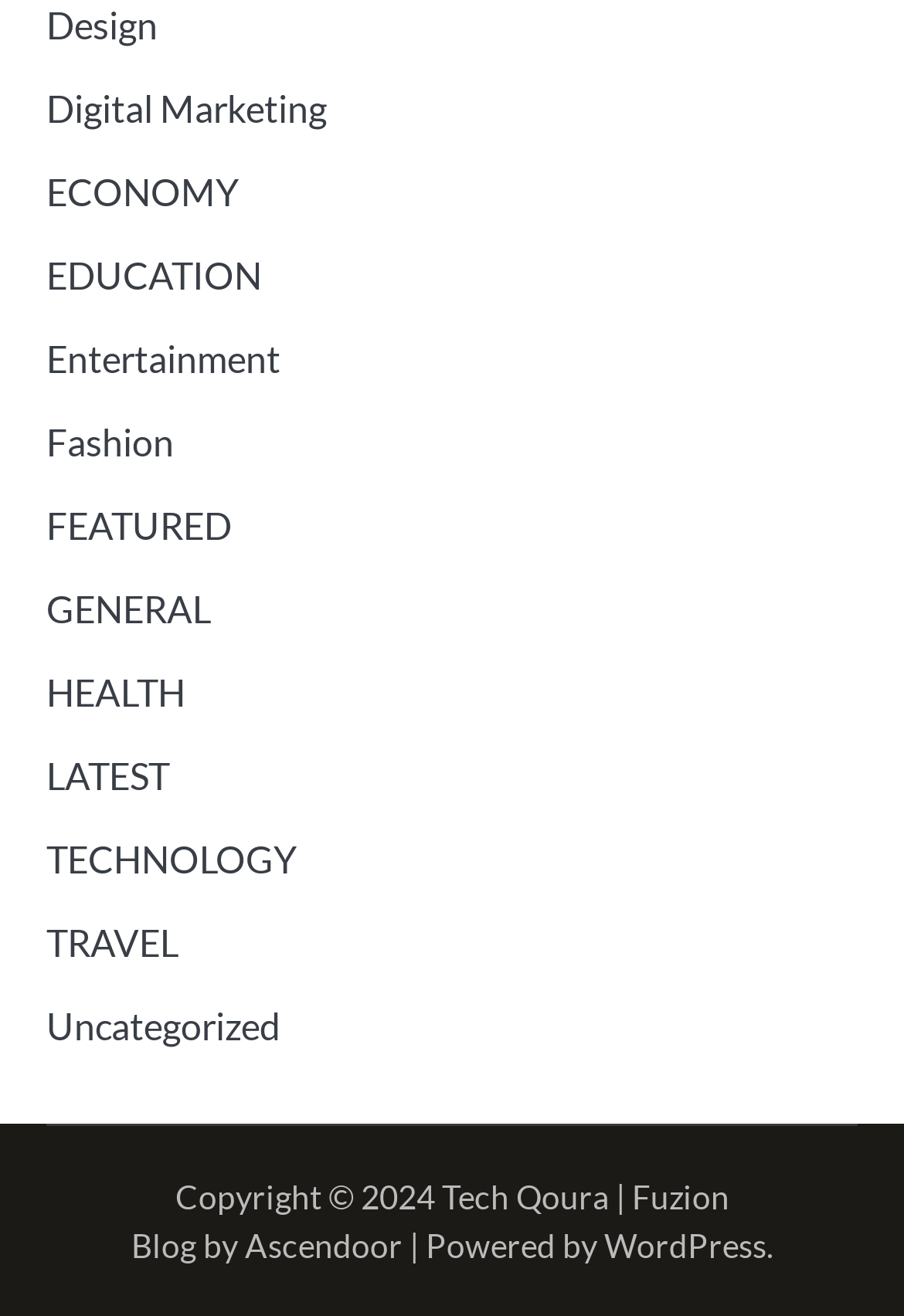Answer the question with a single word or phrase: 
What is the copyright year mentioned on the webpage?

2024